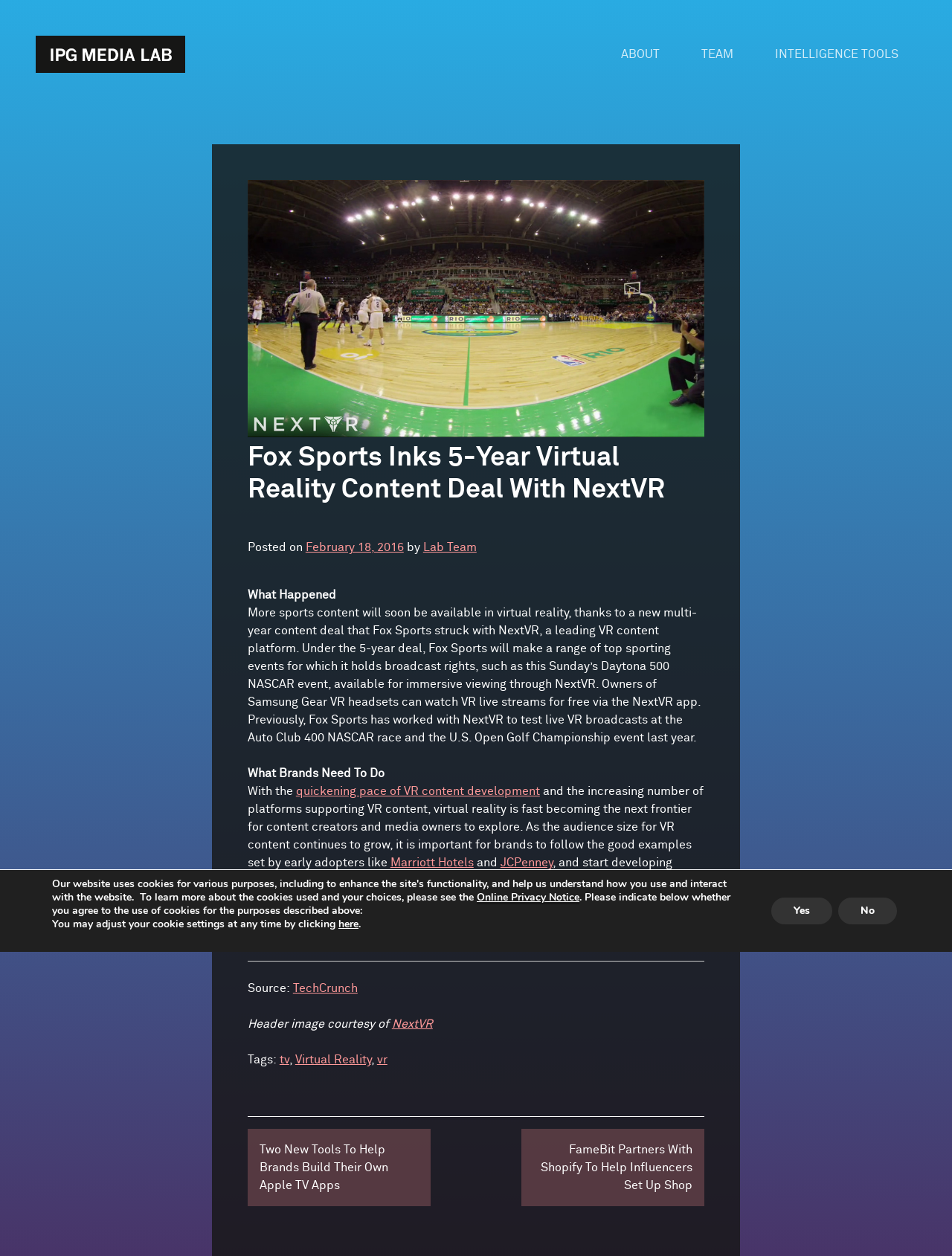What type of content will be available in virtual reality?
Offer a detailed and full explanation in response to the question.

The article states that Fox Sports struck a multi-year content deal with NextVR to make sports content available in virtual reality, including top sporting events like the Daytona 500.